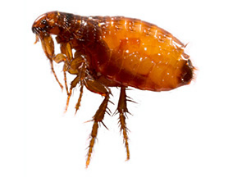Give a detailed account of everything present in the image.

The image features a close-up view of a flea, showcasing its characteristic elongated body and hairs along with its six prominent legs. Fleas are small, wingless insects known for their jumping ability, which makes them challenging to control. This specific flea is likely portrayed in the context of pest control, relevant to homeowners facing infestations. The surrounding text emphasizes the services offered by Essen Pest Control, detailing professional flea control, treatment, and removal, aimed at maintaining a pest-free environment. The caption highlights the importance of addressing flea infestations quickly to mitigate discomfort for both pets and humans, and invites readers to explore comprehensive pest management solutions.